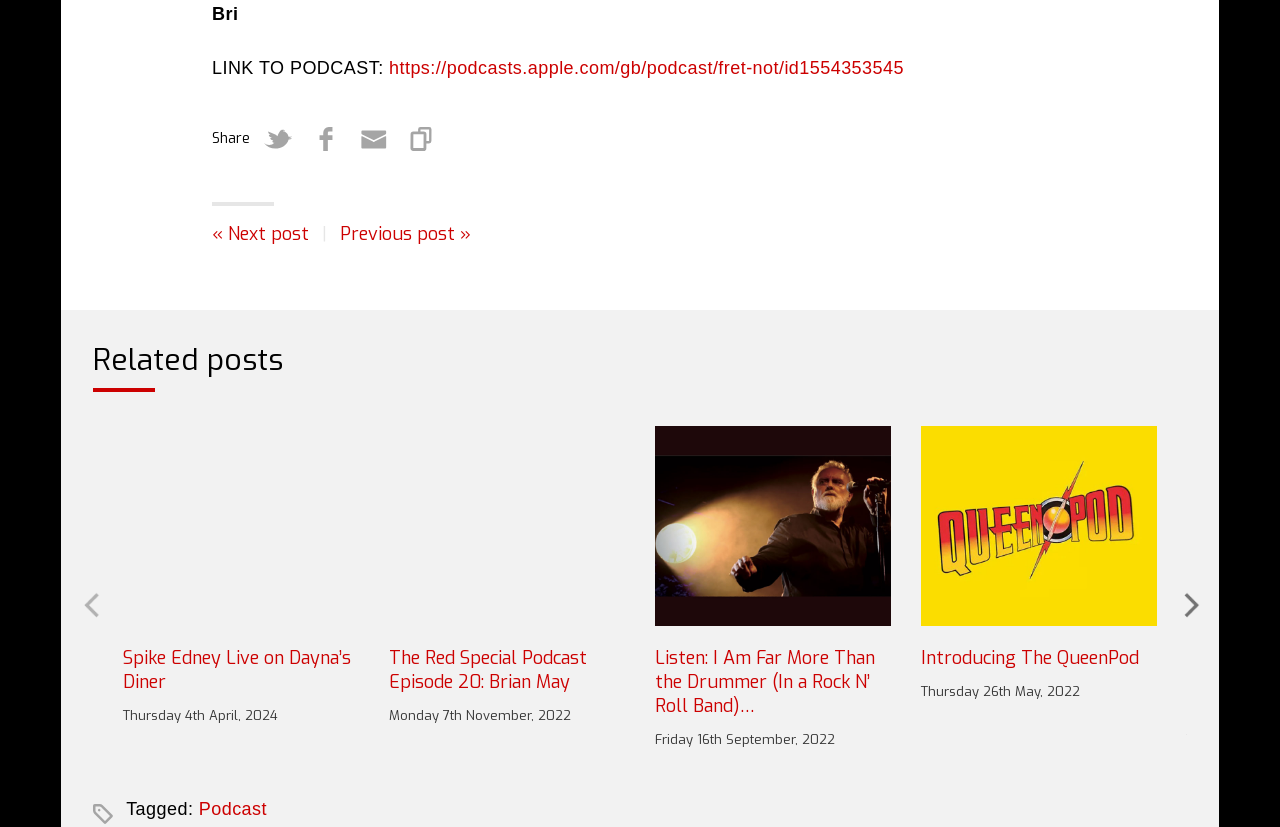Pinpoint the bounding box coordinates of the clickable element to carry out the following instruction: "Listen to the podcast on Apple Podcasts."

[0.304, 0.07, 0.706, 0.094]